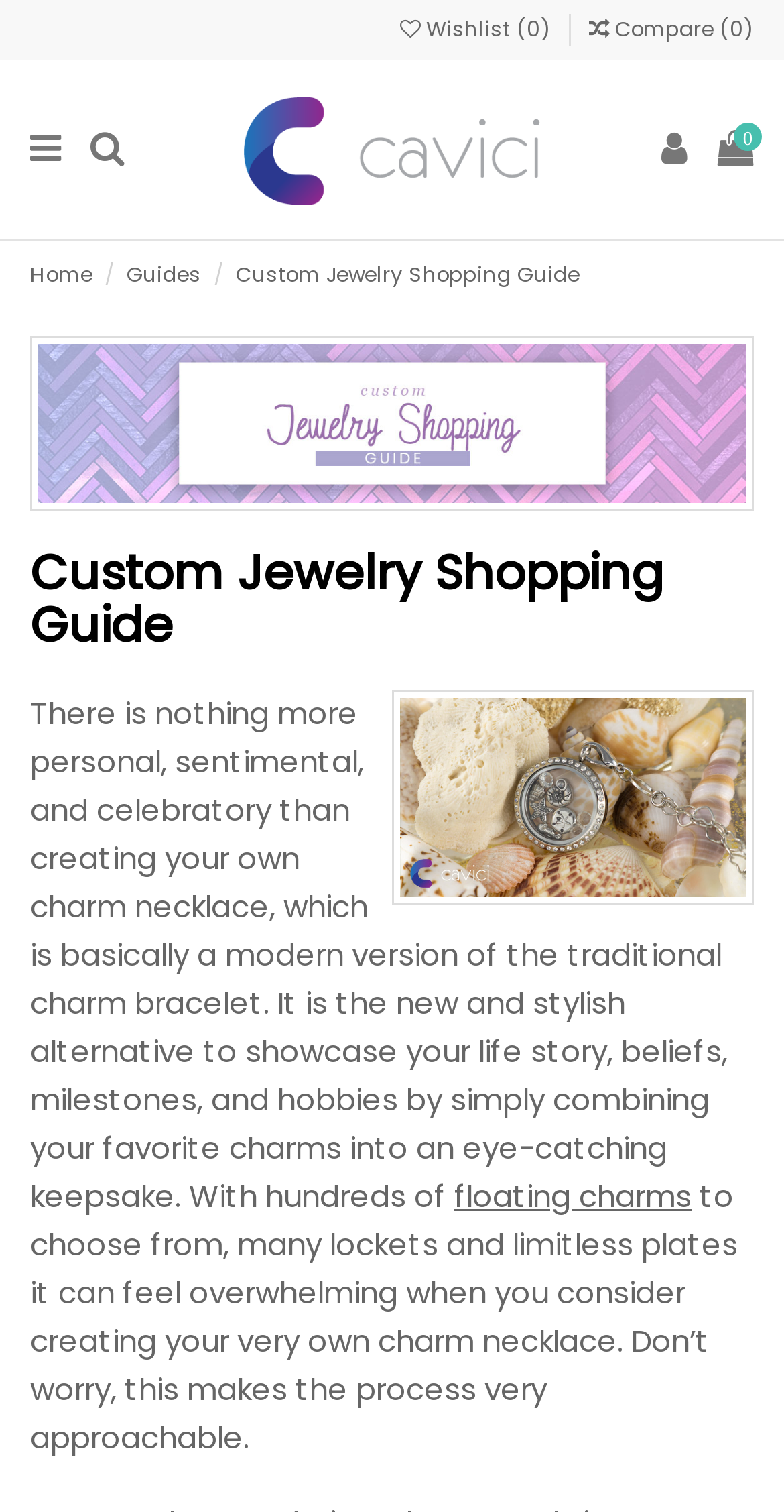What is the main topic of the webpage?
Relying on the image, give a concise answer in one word or a brief phrase.

Custom Jewelry Shopping Guide